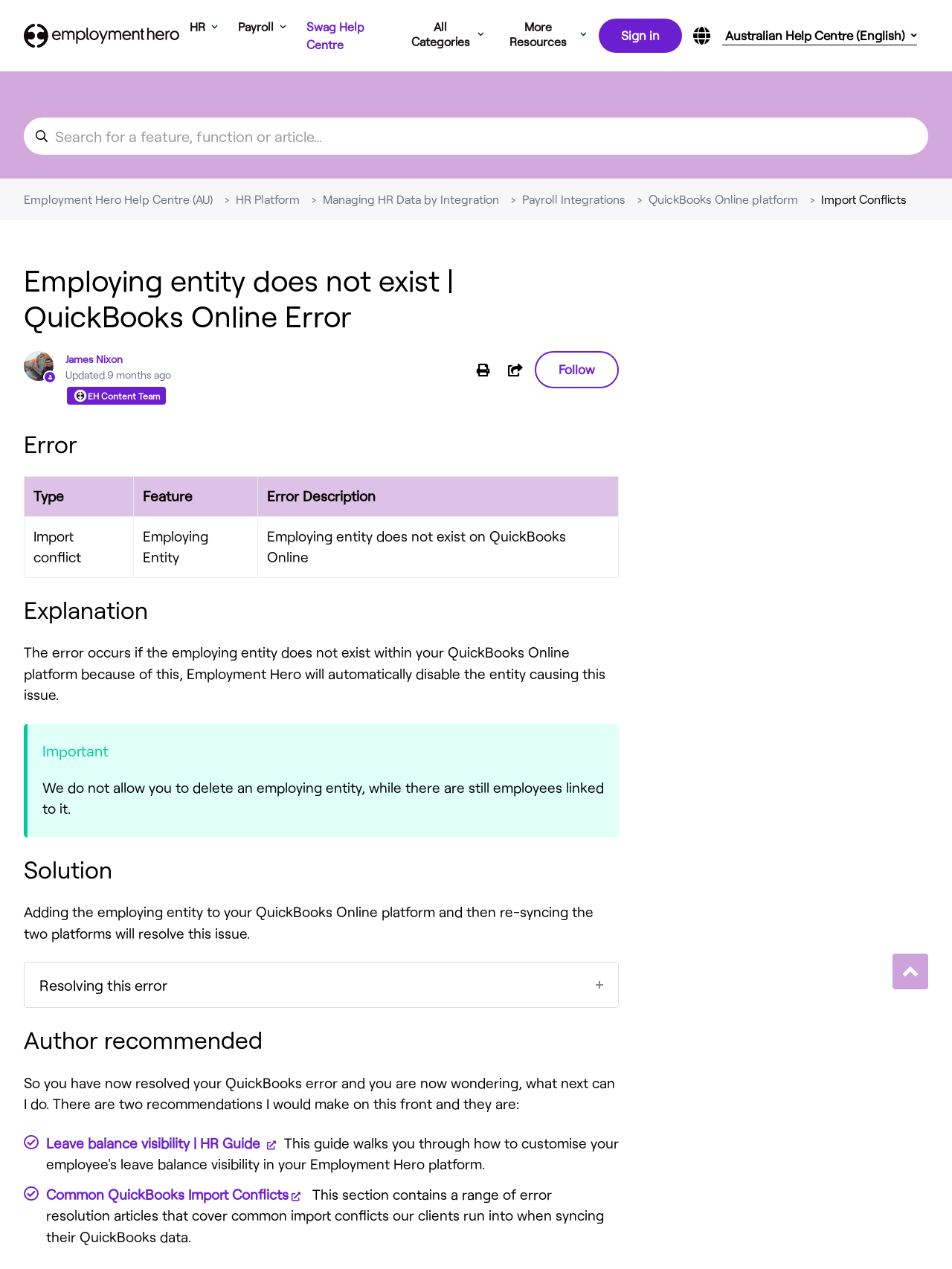Show the bounding box coordinates of the region that should be clicked to follow the instruction: "Return to top."

[0.938, 0.751, 0.975, 0.78]